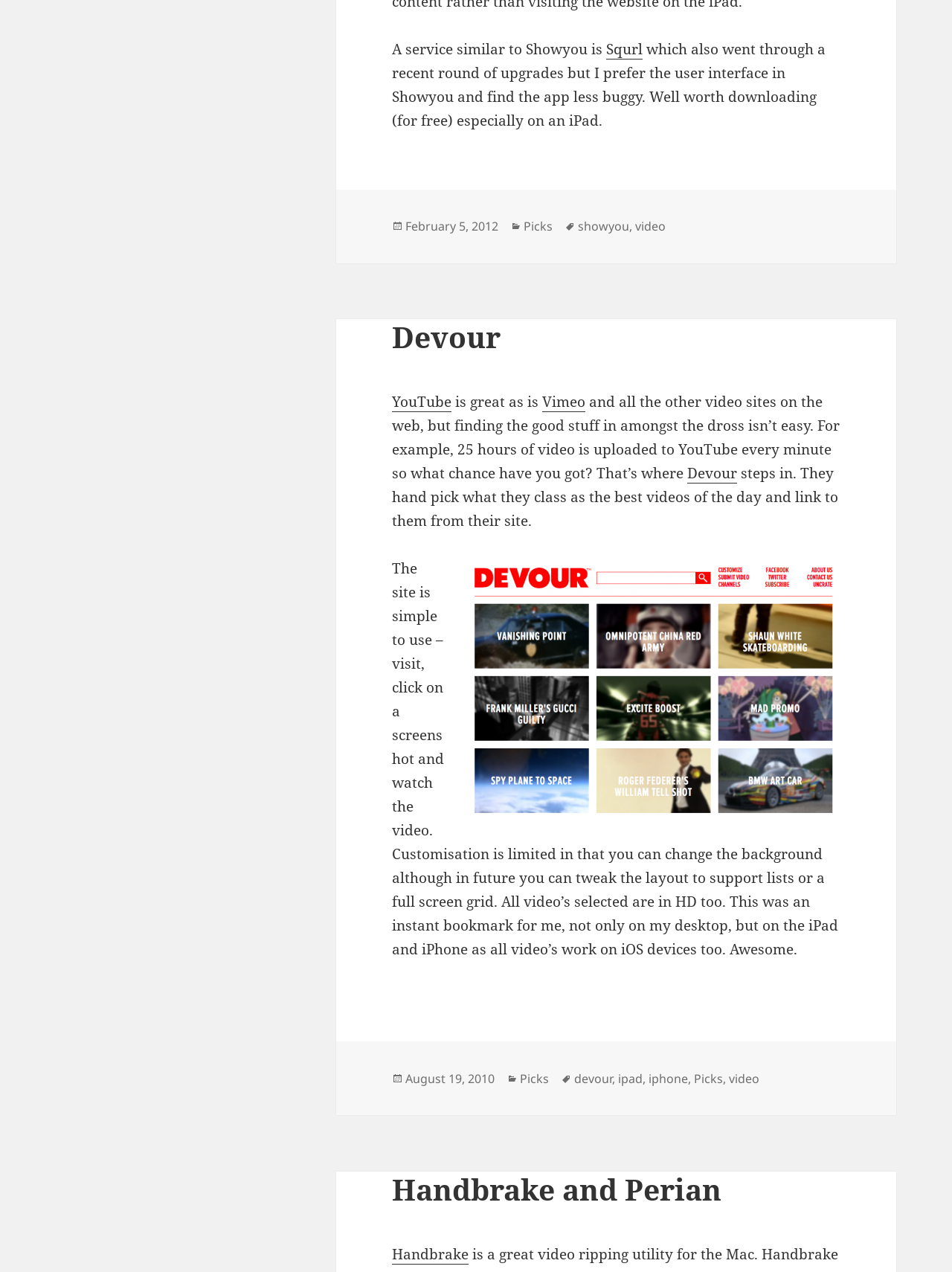How many articles are on the webpage?
Refer to the image and provide a thorough answer to the question.

The answer can be found by counting the number of article sections on the webpage, which are separated by a clear gap and have different headings and content.